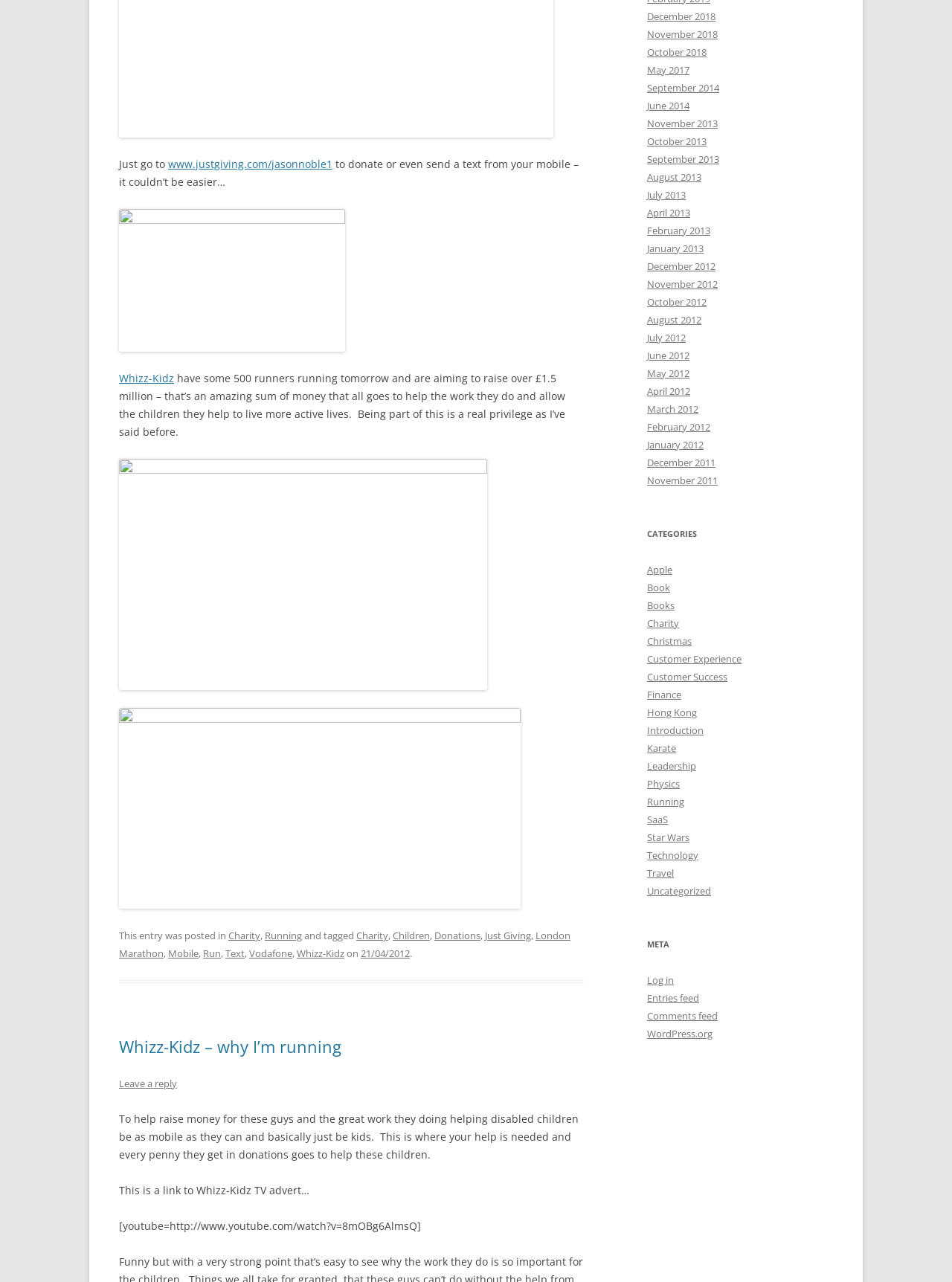Find the bounding box coordinates for the HTML element specified by: "Whizz-Kidz – why I’m running".

[0.125, 0.808, 0.359, 0.825]